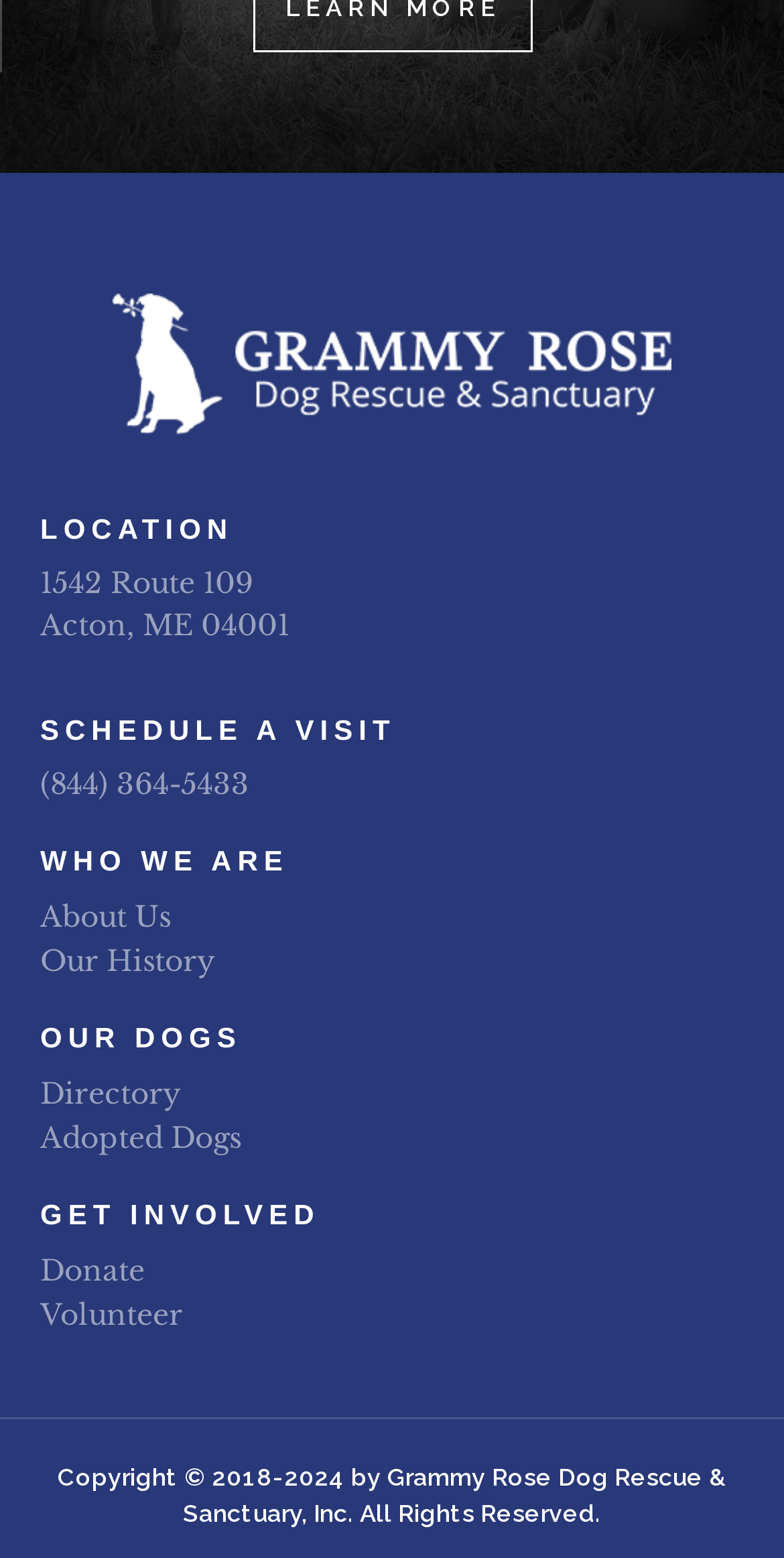Predict the bounding box coordinates of the area that should be clicked to accomplish the following instruction: "schedule a visit". The bounding box coordinates should consist of four float numbers between 0 and 1, i.e., [left, top, right, bottom].

[0.051, 0.458, 0.505, 0.479]